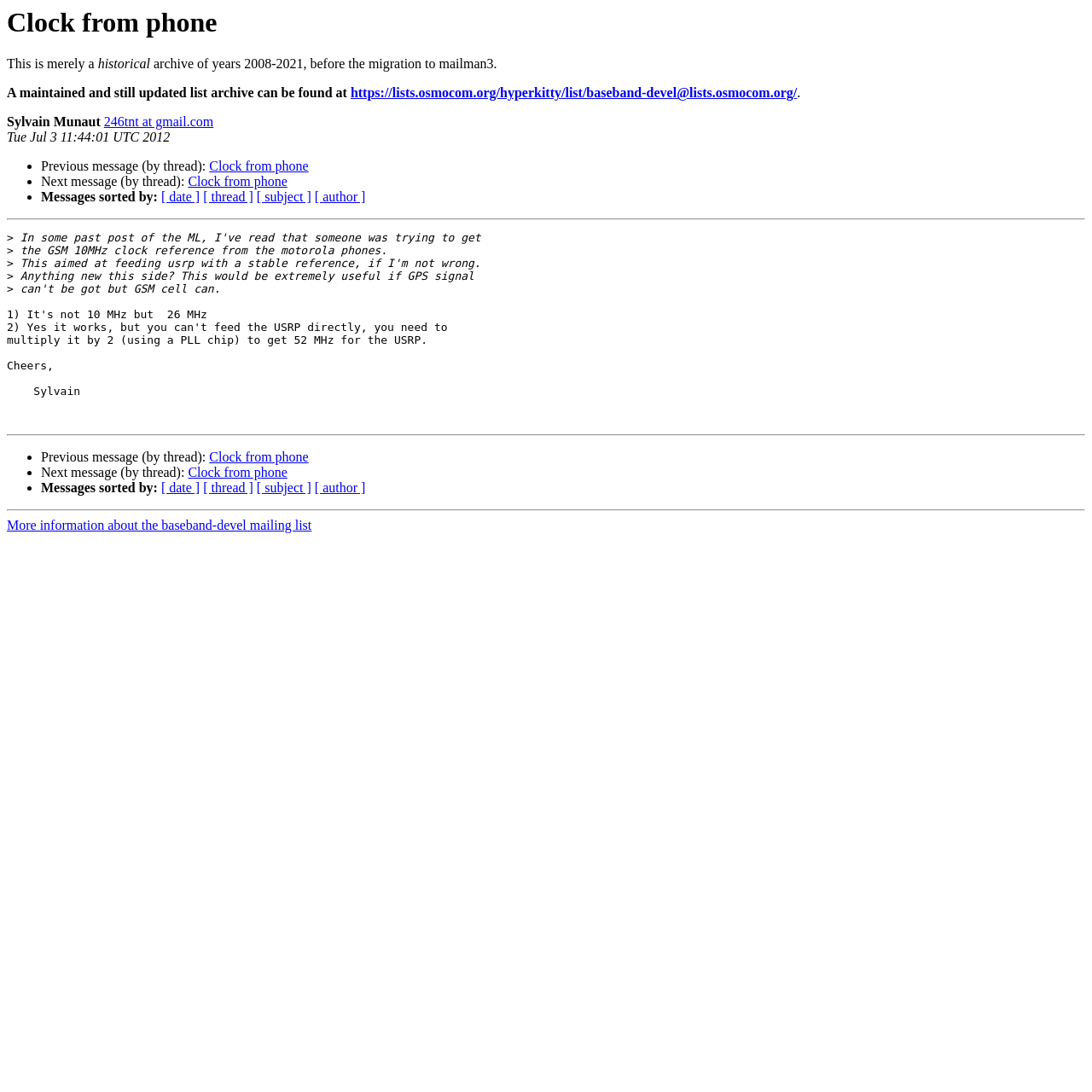What is the purpose of this webpage?
Provide an in-depth and detailed answer to the question.

The purpose of this webpage is to serve as an archive of a mailing list, specifically the baseband-devel mailing list, which is mentioned at the bottom of the webpage.